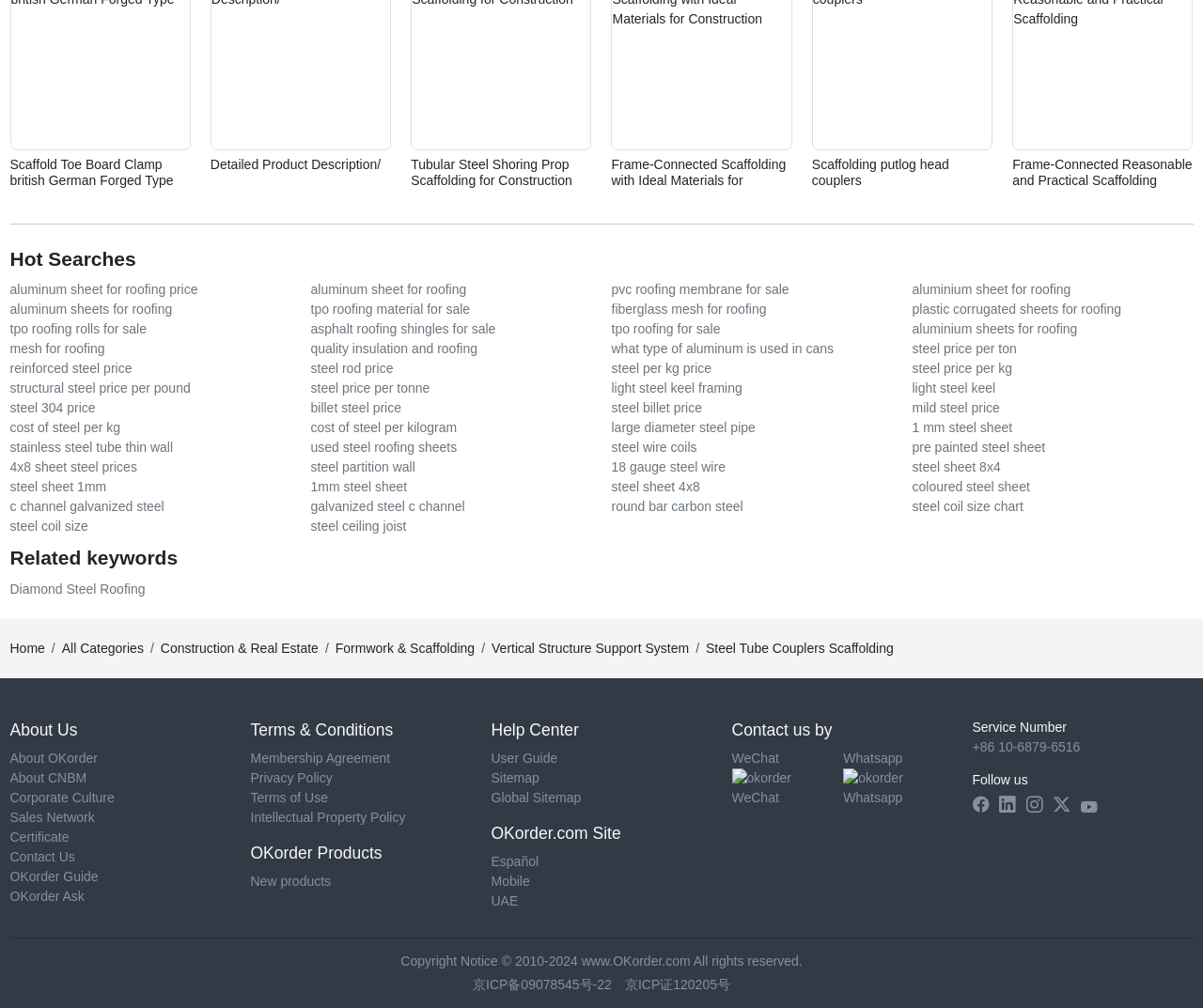Locate the bounding box coordinates of the element you need to click to accomplish the task described by this instruction: "Browse the 'Hot Searches' section".

[0.008, 0.246, 0.113, 0.267]